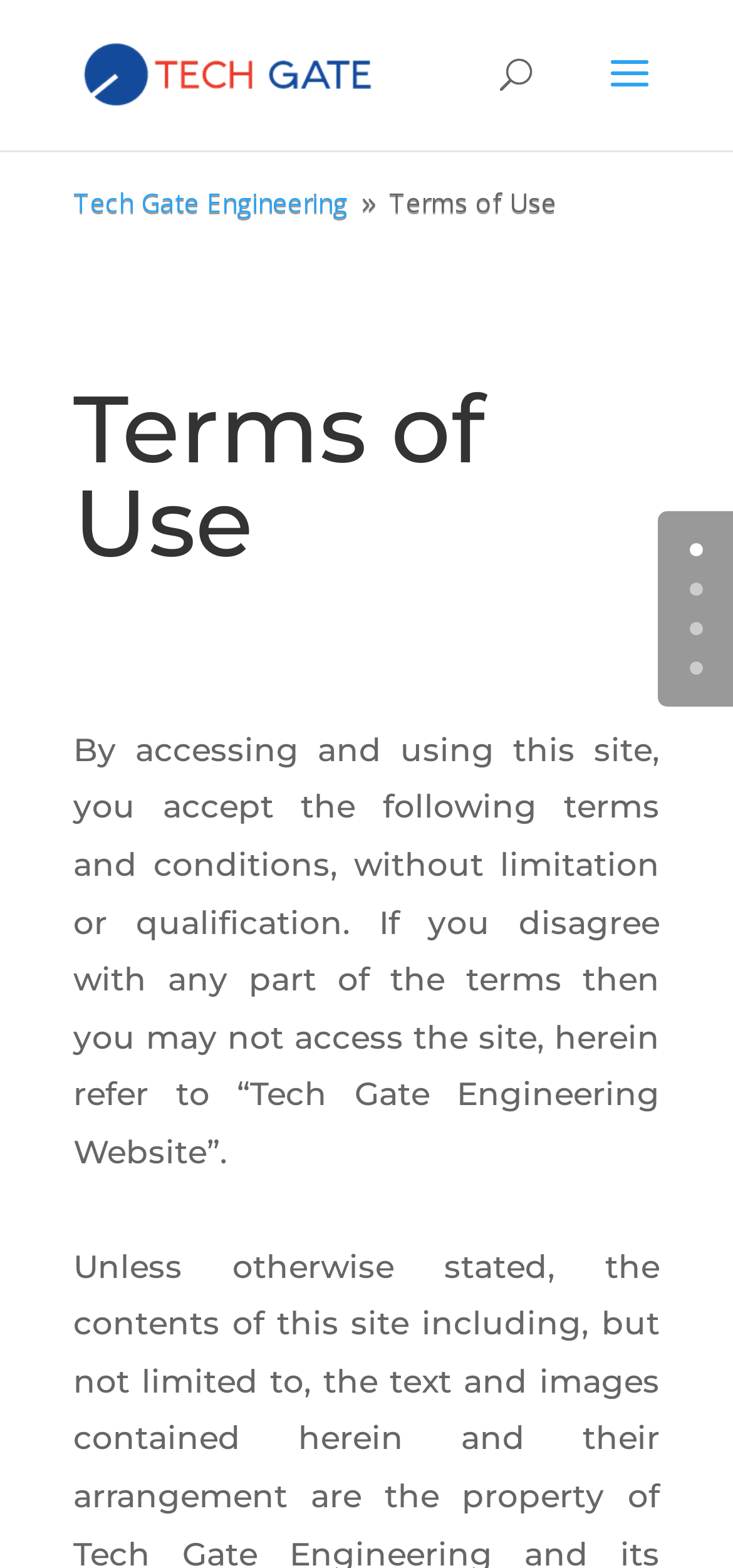Using the webpage screenshot, locate the HTML element that fits the following description and provide its bounding box: "Tech Gate Engineering".

[0.1, 0.117, 0.474, 0.14]